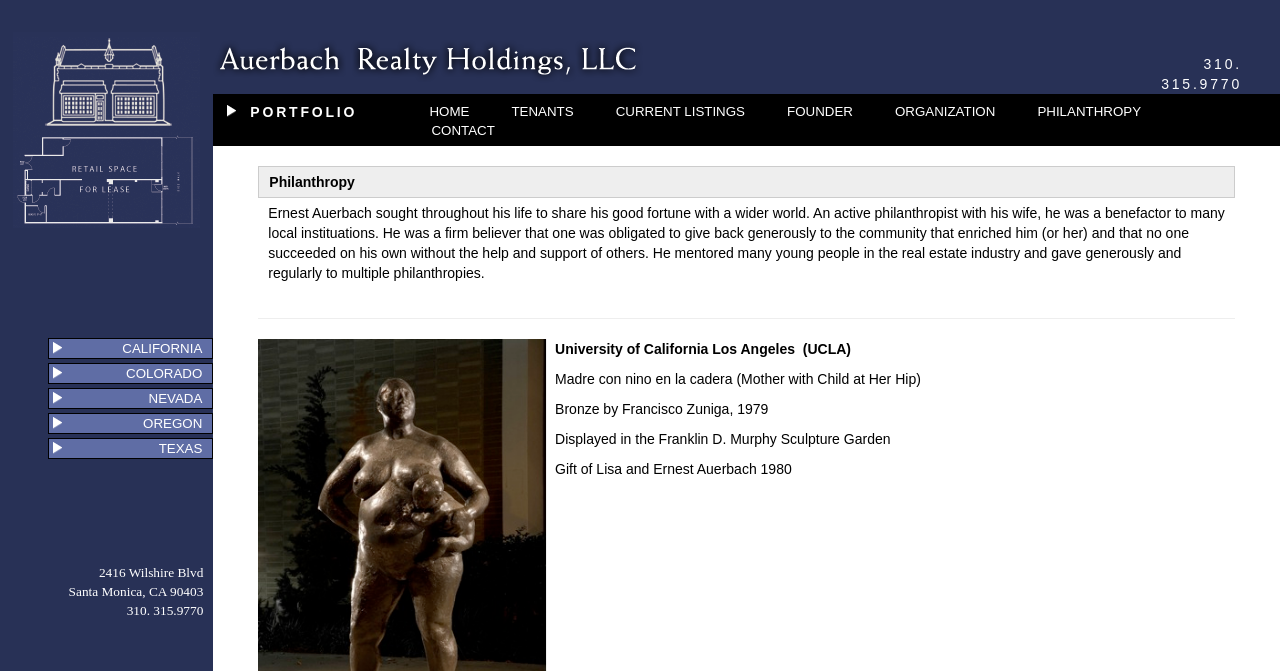What is the name of the sculpture garden mentioned on the webpage?
Using the visual information from the image, give a one-word or short-phrase answer.

Franklin D. Murphy Sculpture Garden